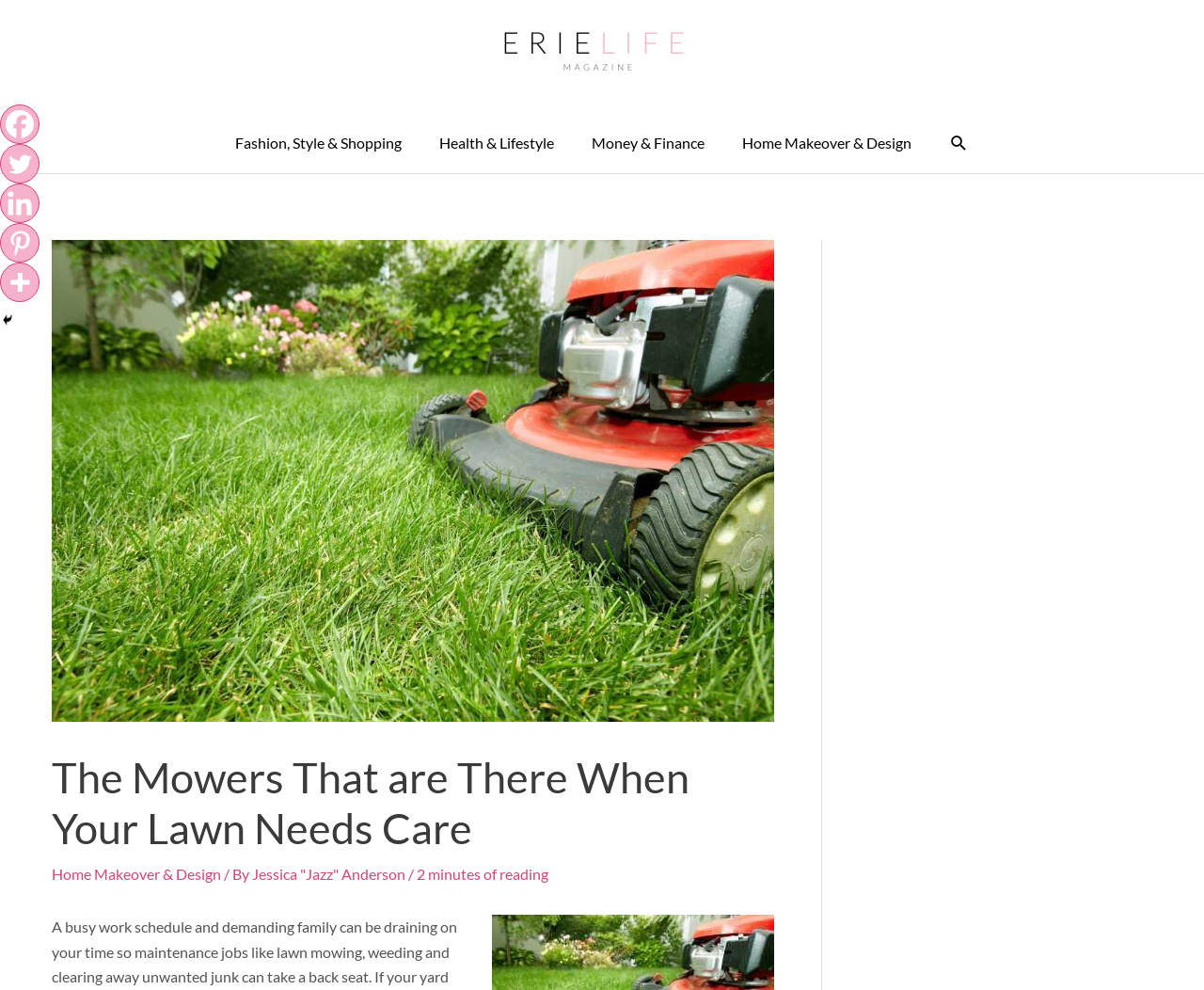Use a single word or phrase to answer the question:
What is the category of the article?

Home Makeover & Design